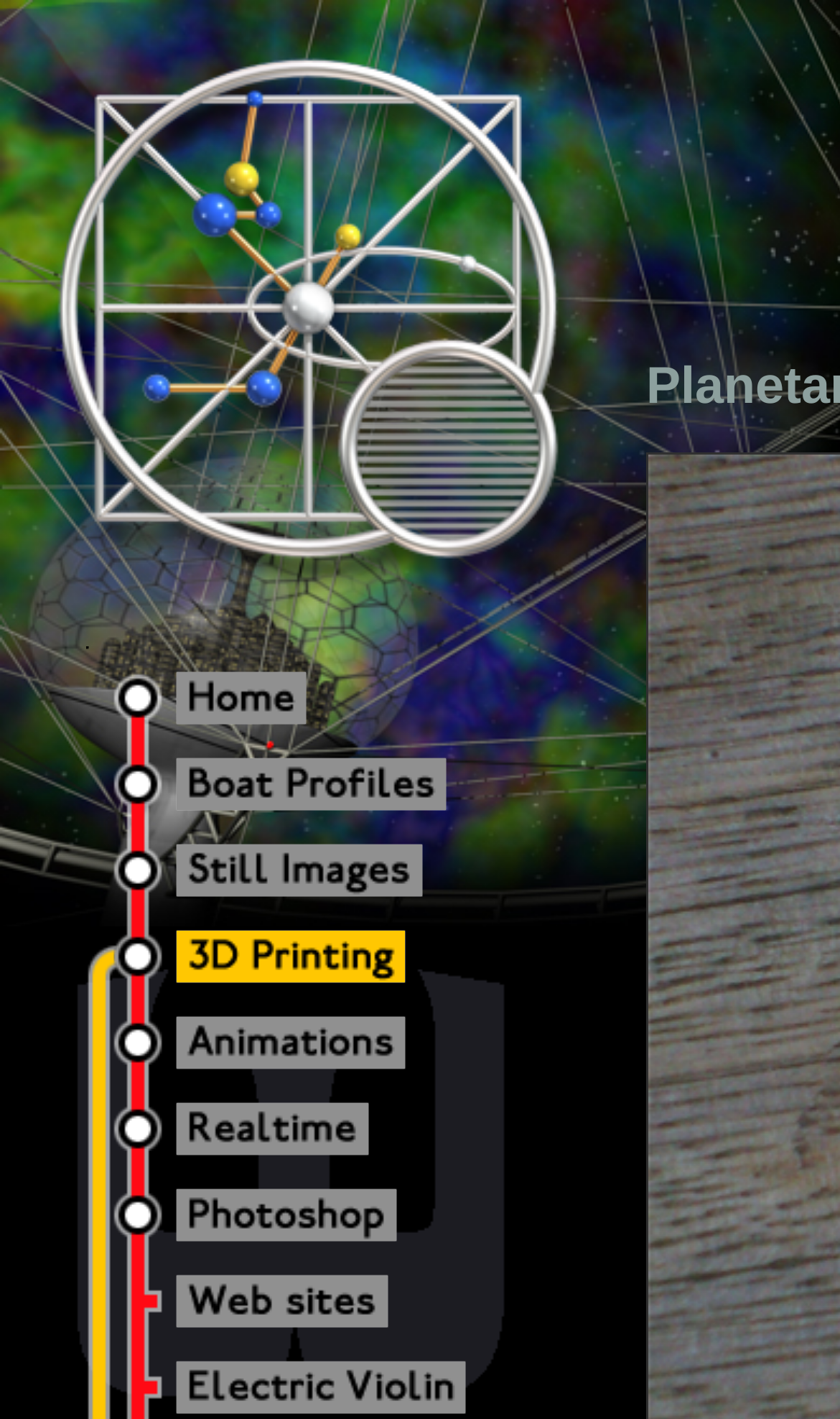Locate the bounding box coordinates of the element you need to click to accomplish the task described by this instruction: "explore still images".

[0.21, 0.595, 0.503, 0.632]